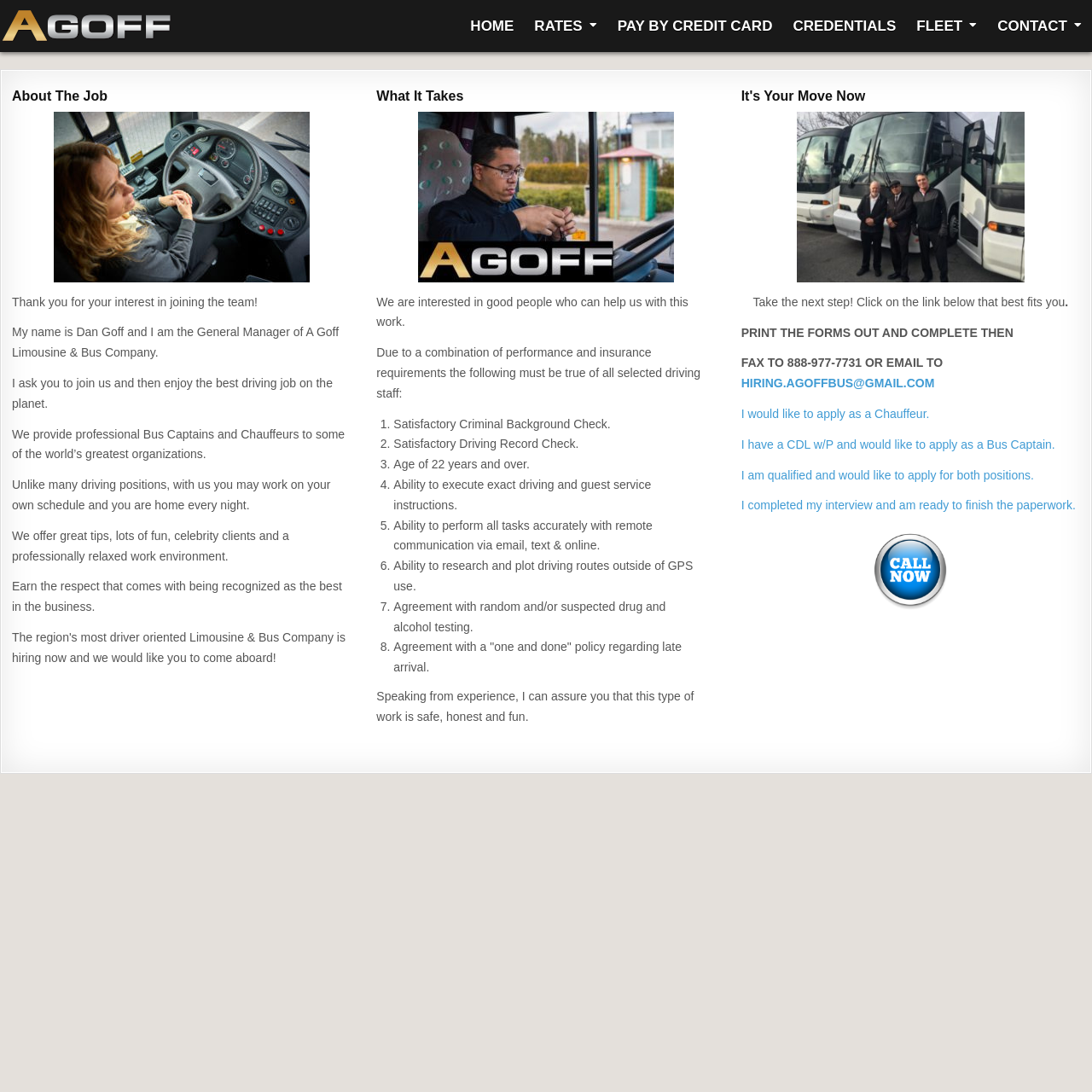Identify the bounding box coordinates for the UI element that matches this description: "Contact".

[0.904, 0.008, 1.0, 0.04]